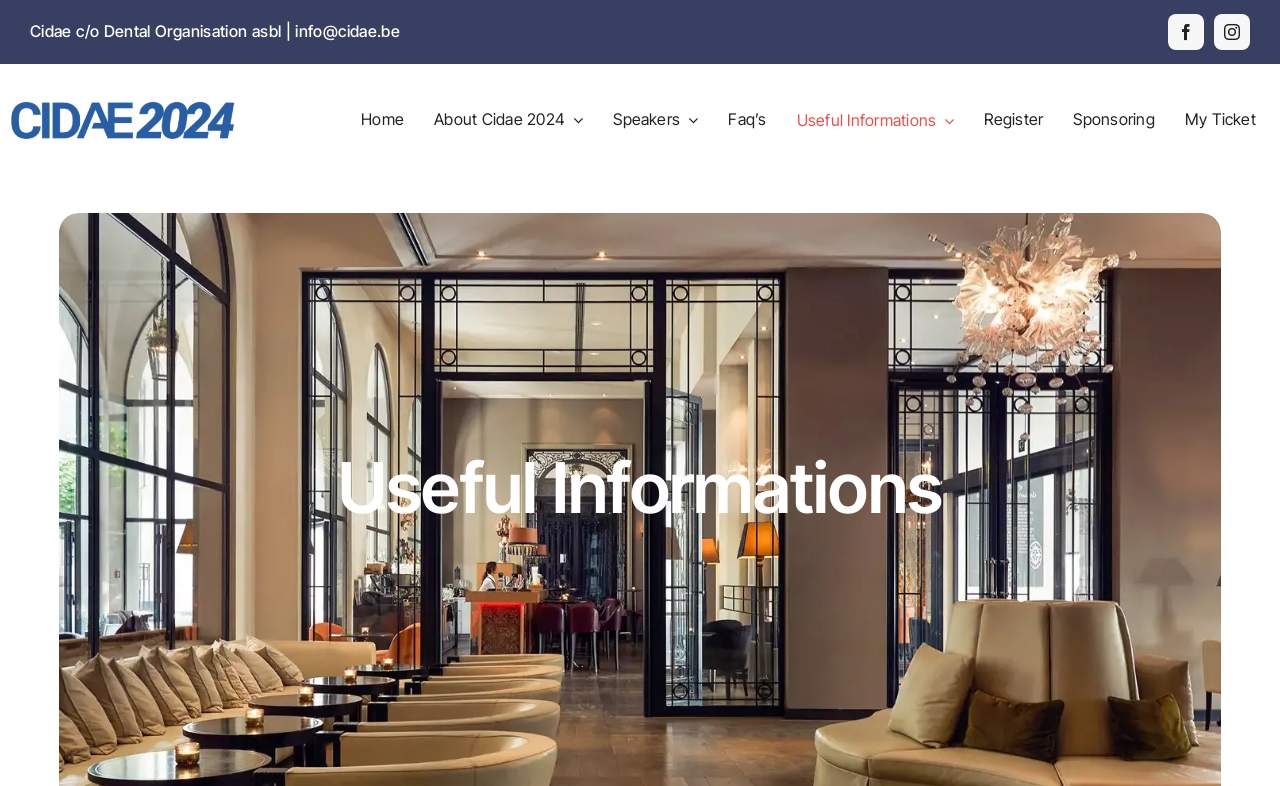Locate the bounding box coordinates of the item that should be clicked to fulfill the instruction: "visit the facebook page".

[0.912, 0.017, 0.941, 0.063]